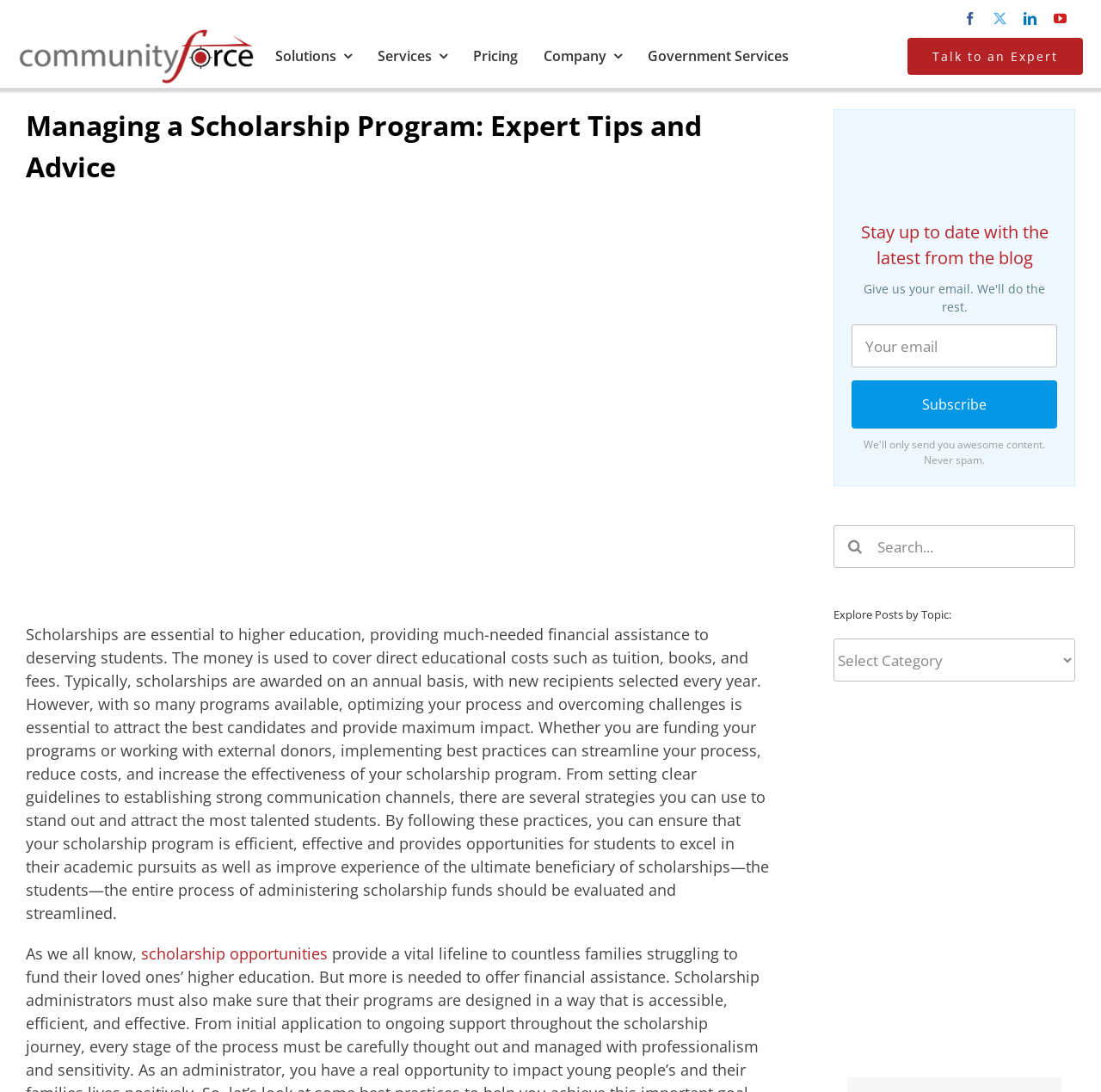Provide the bounding box coordinates of the area you need to click to execute the following instruction: "Search for something".

[0.757, 0.481, 0.977, 0.52]